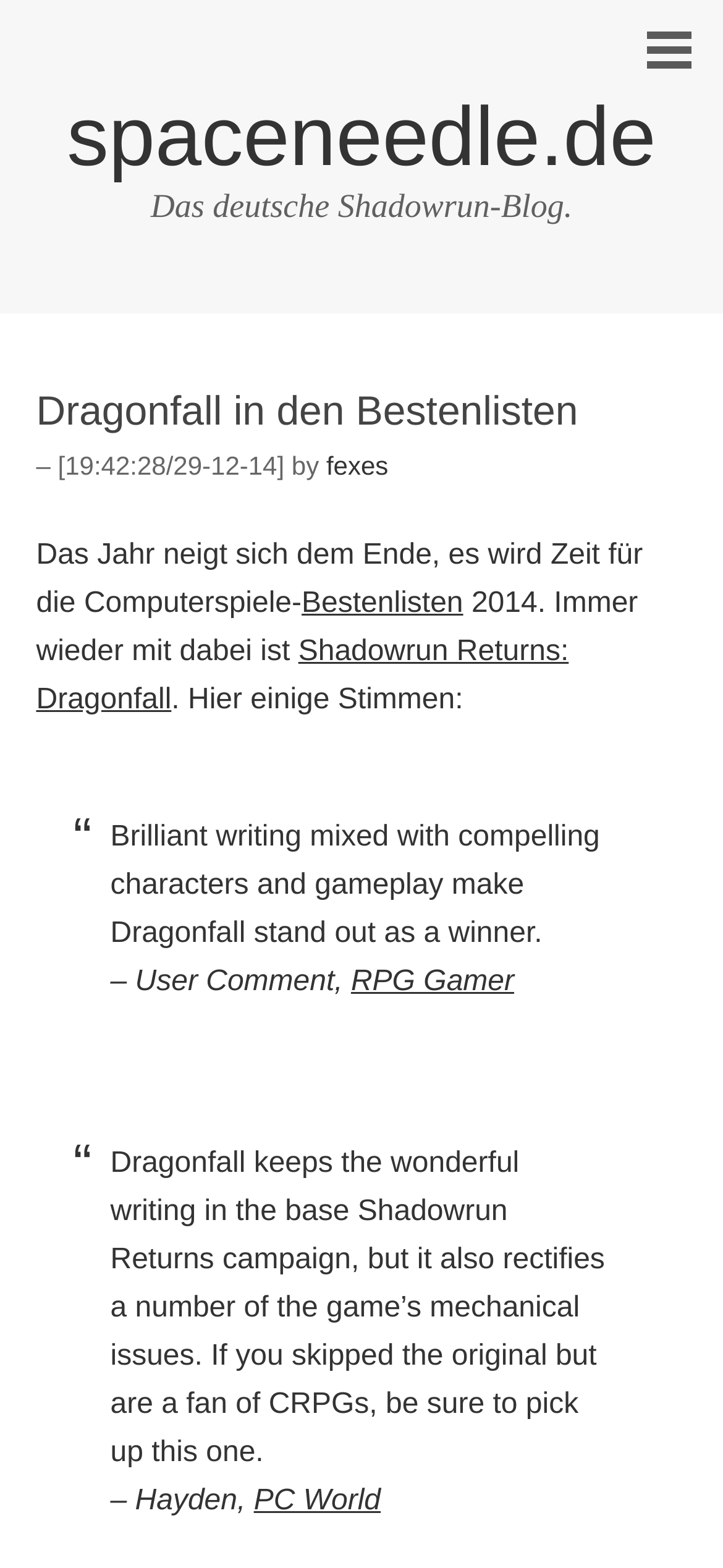What is the name of the blog?
Craft a detailed and extensive response to the question.

The name of the blog can be found in the heading element with the text 'spaceneedle.de' which is a child of the root element.